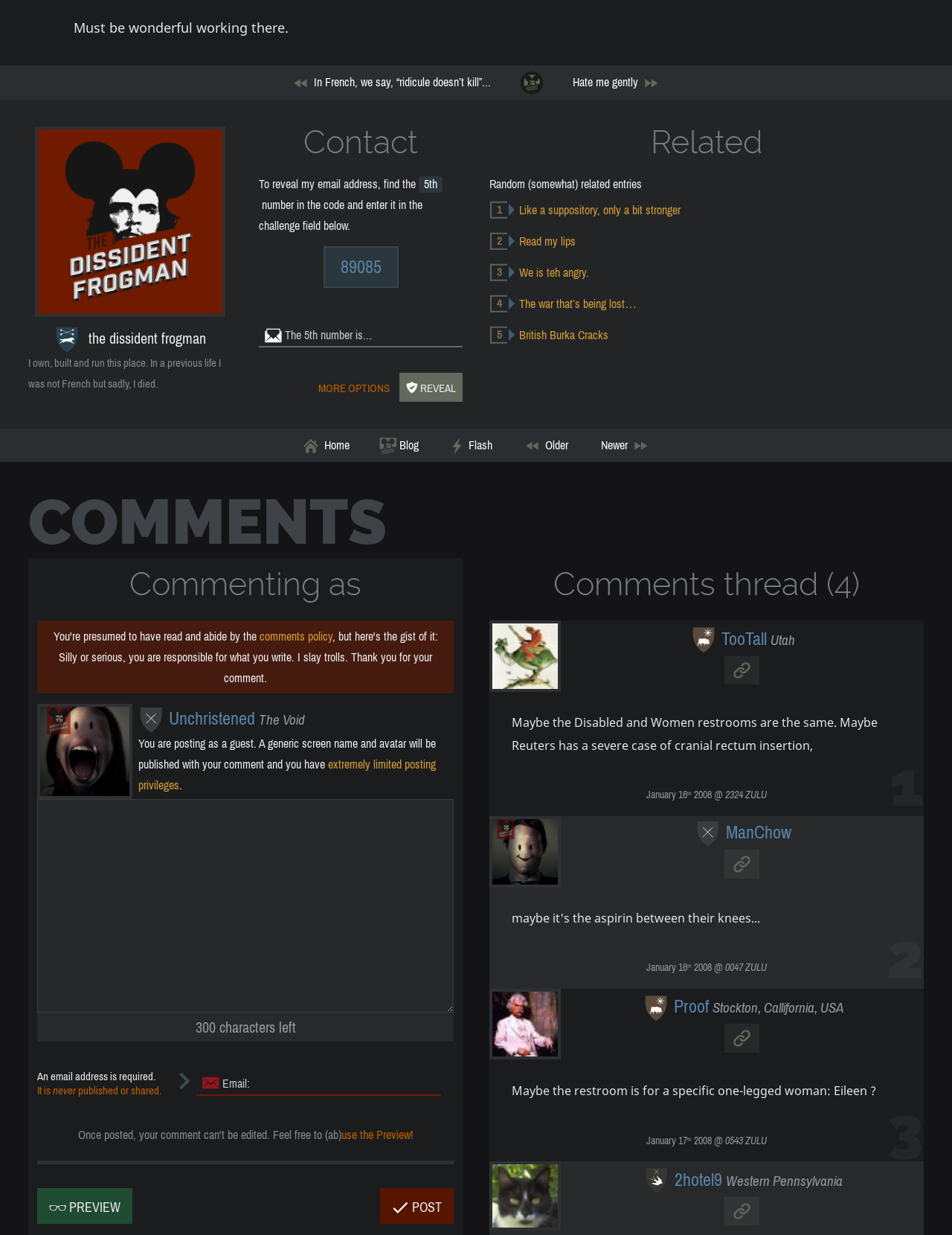What is the email address policy for commenting? Using the information from the screenshot, answer with a single word or phrase.

never published or shared